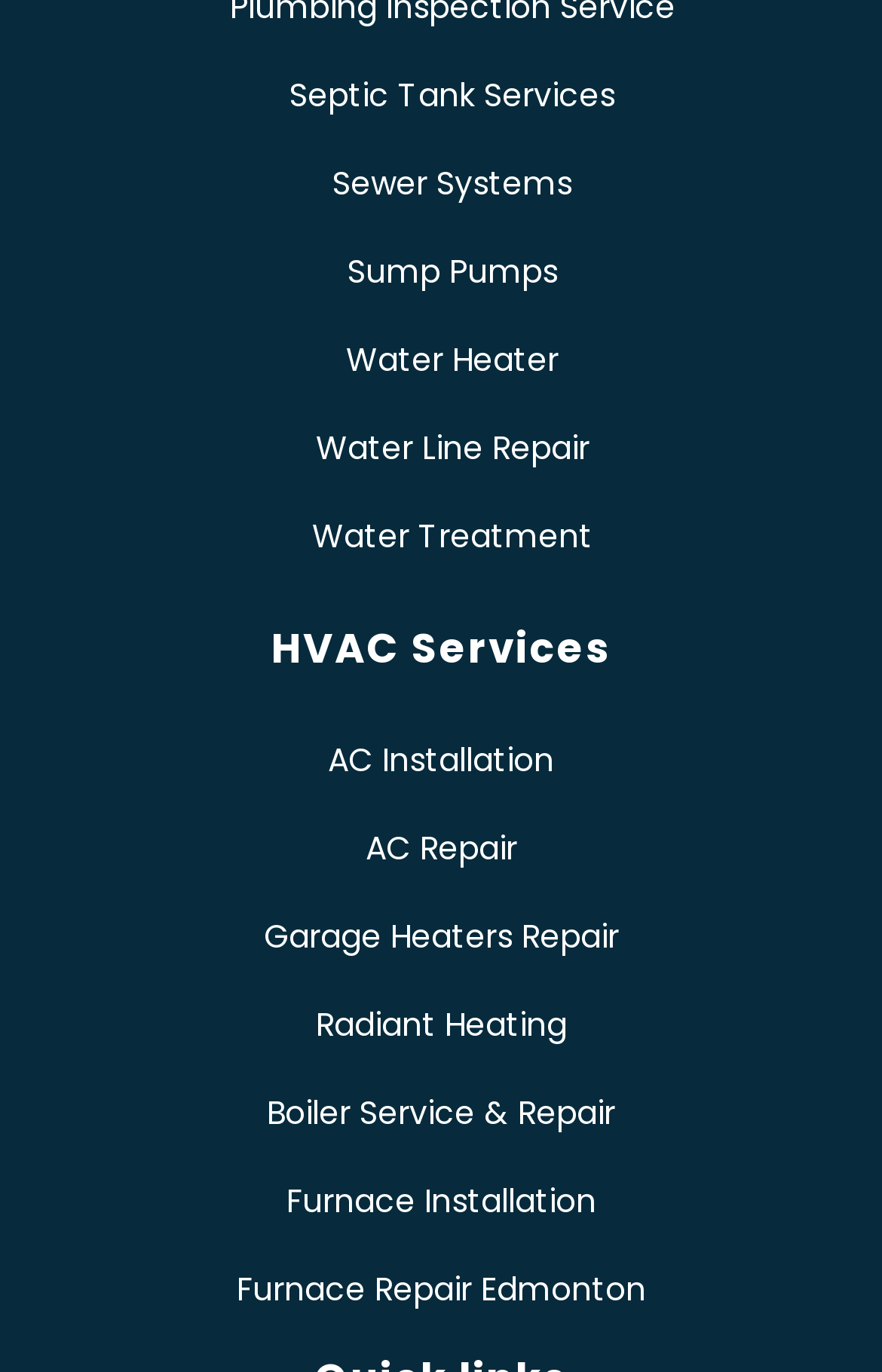Extract the bounding box coordinates of the UI element described: "Furnace Repair Edmonton". Provide the coordinates in the format [left, top, right, bottom] with values ranging from 0 to 1.

[0.051, 0.923, 0.949, 0.958]